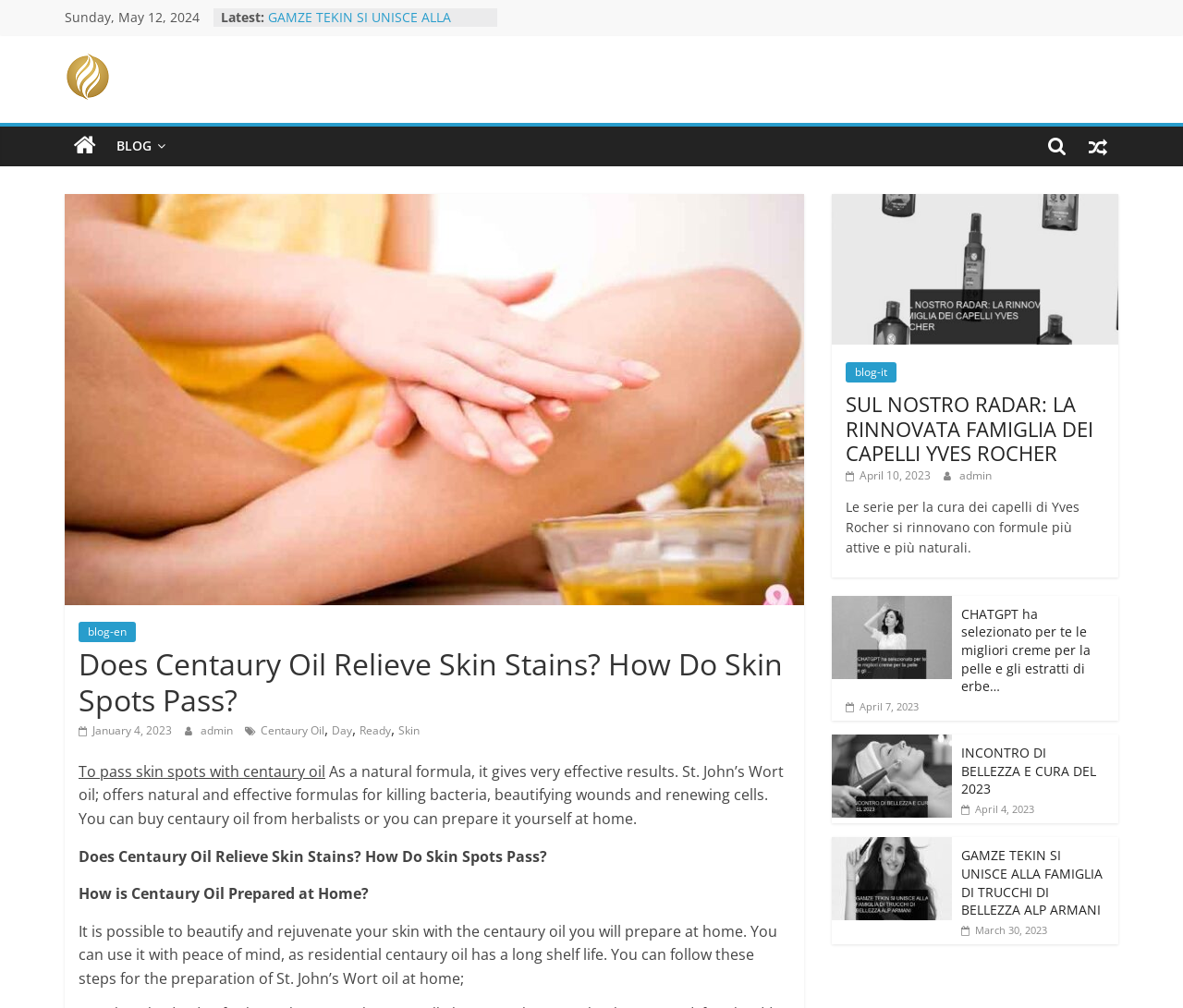Give a one-word or one-phrase response to the question: 
What is the name of the author of the article 'Does Centaury Oil Relieve Skin Stains? How Do Skin Spots Pass?'?

admin